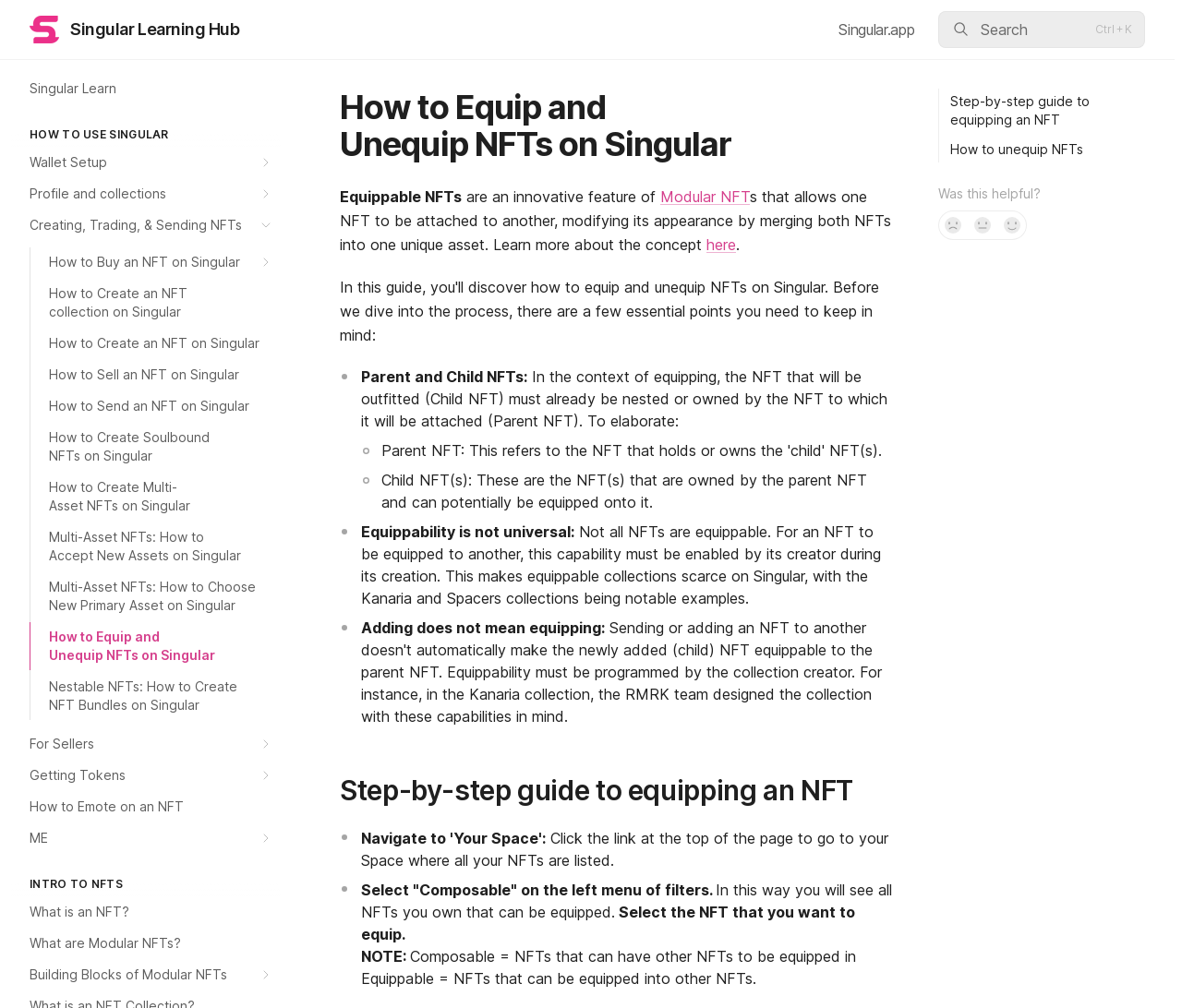Identify the coordinates of the bounding box for the element described below: "For Sellers". Return the coordinates as four float numbers between 0 and 1: [left, top, right, bottom].

[0.009, 0.723, 0.238, 0.753]